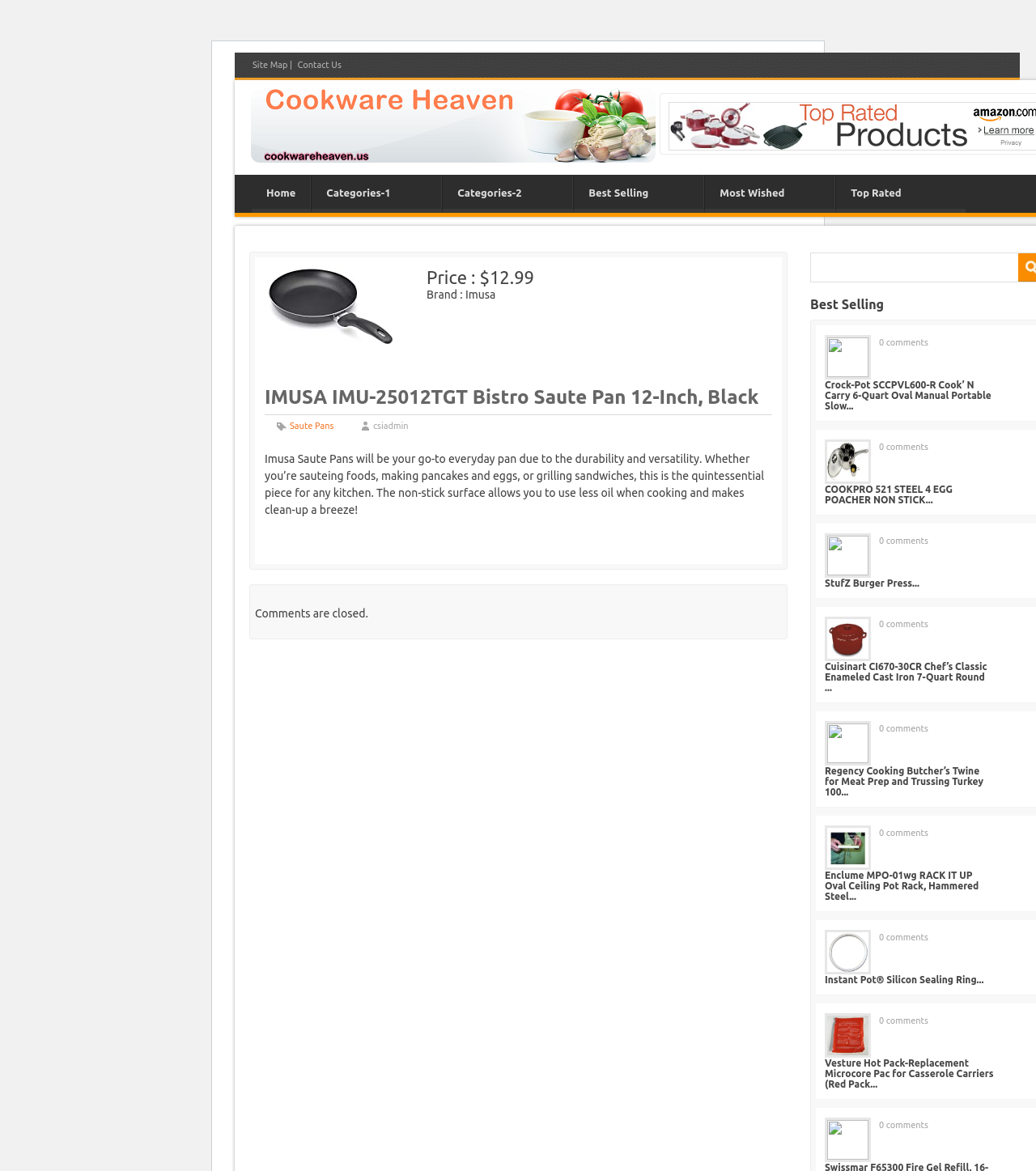Generate a comprehensive caption for the webpage you are viewing.

This webpage is about a specific product, the IMUSA IMU-25012TGT Bistro Saute Pan 12-Inch, Black. At the top, there are several links to navigate to different parts of the website, including "Site Map", "Contact Us", and "Home". Below these links, there is a large image of the product, taking up most of the top section of the page.

On the left side of the page, there are several links to different categories, including "Categories-1", "Categories-2", "Best Selling", "Most Wished", and "Top Rated". These links are arranged horizontally, with "Home" on the left and "Top Rated" on the right.

Below the image, there is a section with product information, including the price ($12.99) and brand (Imusa). The product name, "IMUSA IMU-25012TGT Bistro Saute Pan 12-Inch, Black", is displayed in a large font. There is also a link to "Saute Pans" and some text about the product, describing its durability, versatility, and non-stick surface.

Further down the page, there are several sections with links to other products, each with a heading and a brief description. These sections are arranged vertically, with the headings "Crock-Pot SCCPVL600-R Cook’ N Carry 6-Quart Oval Manual Portable Slow...", "COOKPRO 521 STEEL 4 EGG POACHER NON STICK...", and so on. Each section has a link to the product and a "0 comments" link.

At the very bottom of the page, there is a section with a single link, "0 comments".